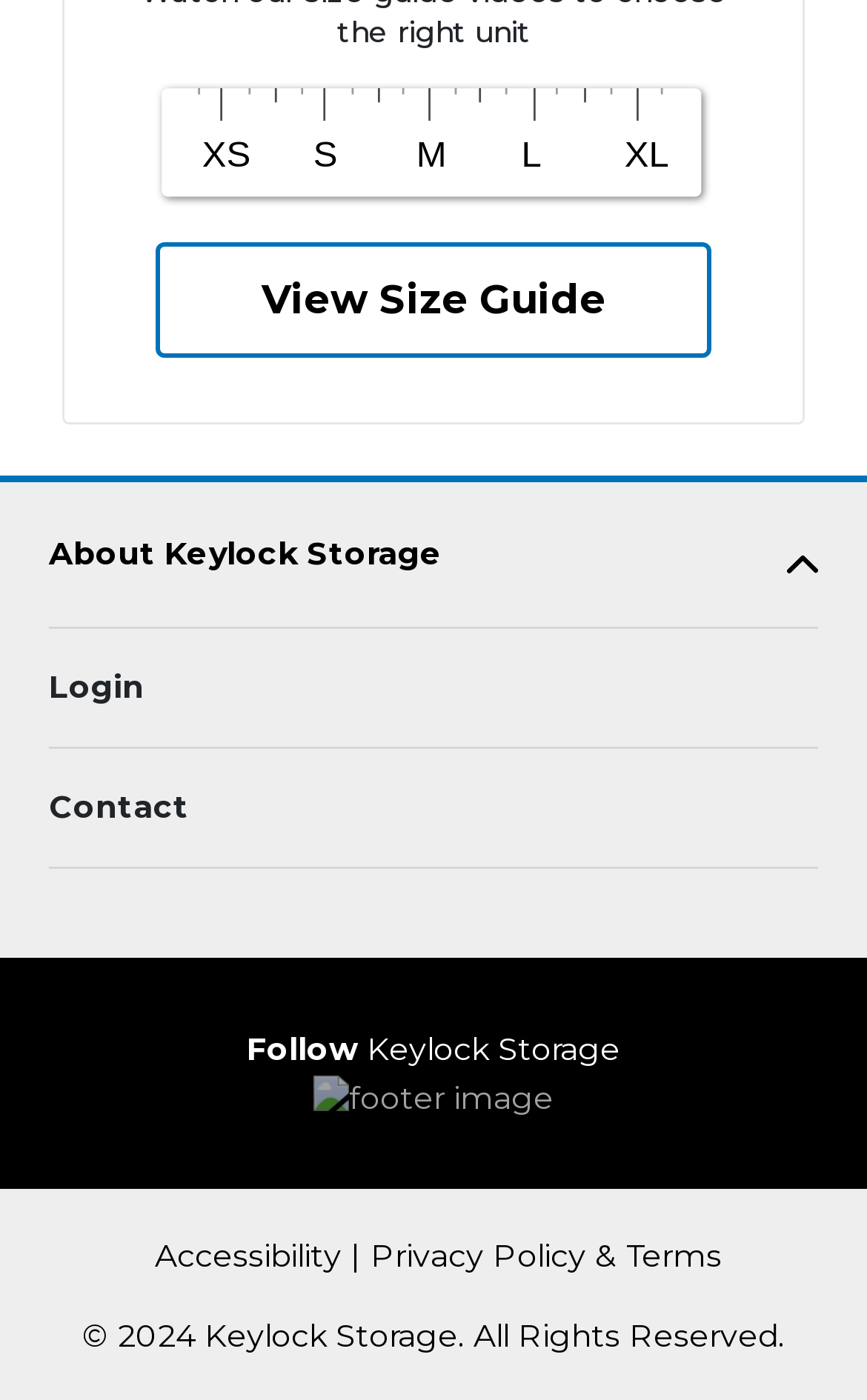Determine the bounding box coordinates of the region that needs to be clicked to achieve the task: "Follow Keylock Storage".

[0.285, 0.735, 0.715, 0.763]